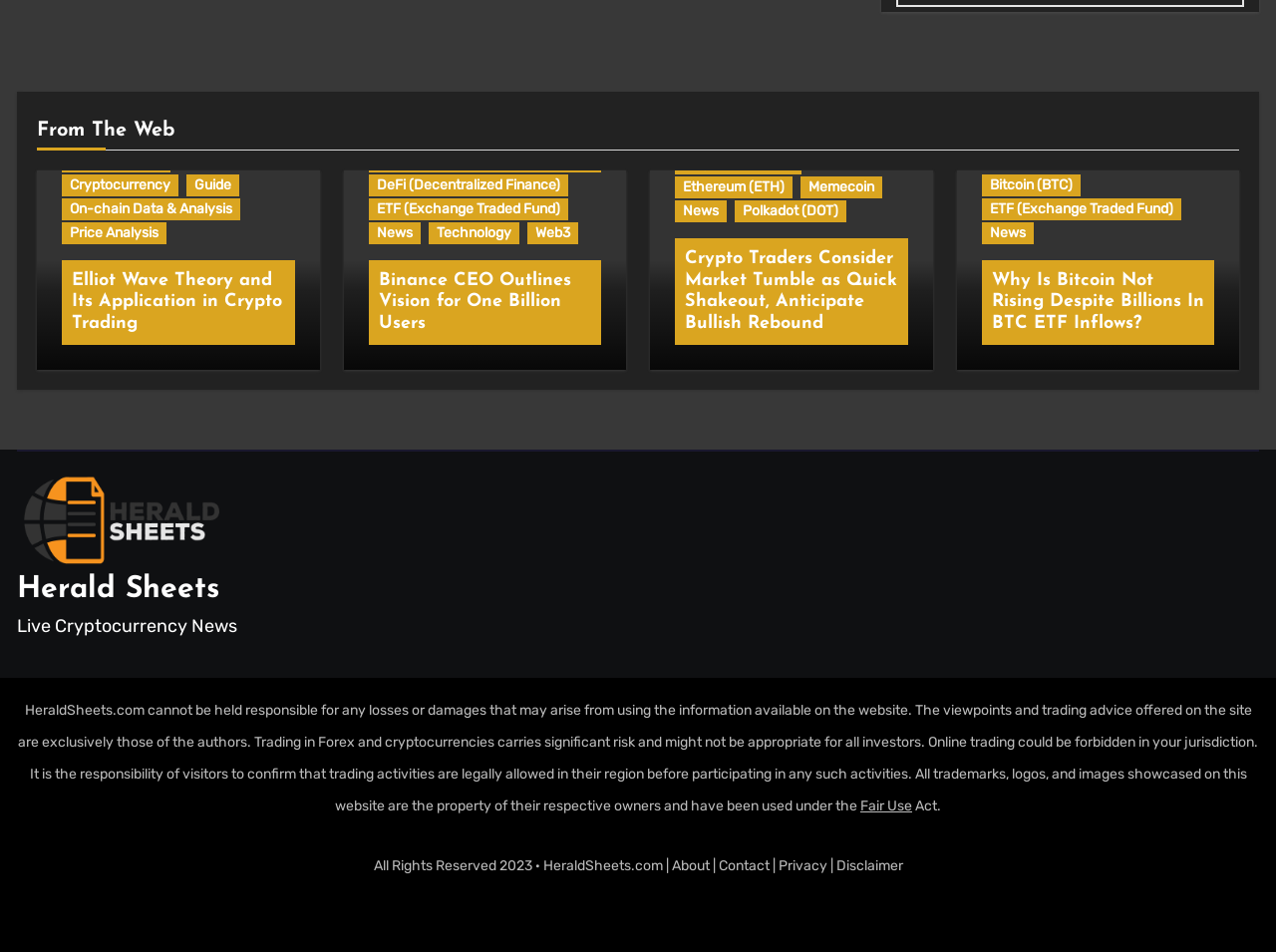Using the webpage screenshot and the element description Altcoins, determine the bounding box coordinates. Specify the coordinates in the format (top-left x, top-left y, bottom-right x, bottom-right y) with values ranging from 0 to 1.

[0.529, 0.085, 0.581, 0.108]